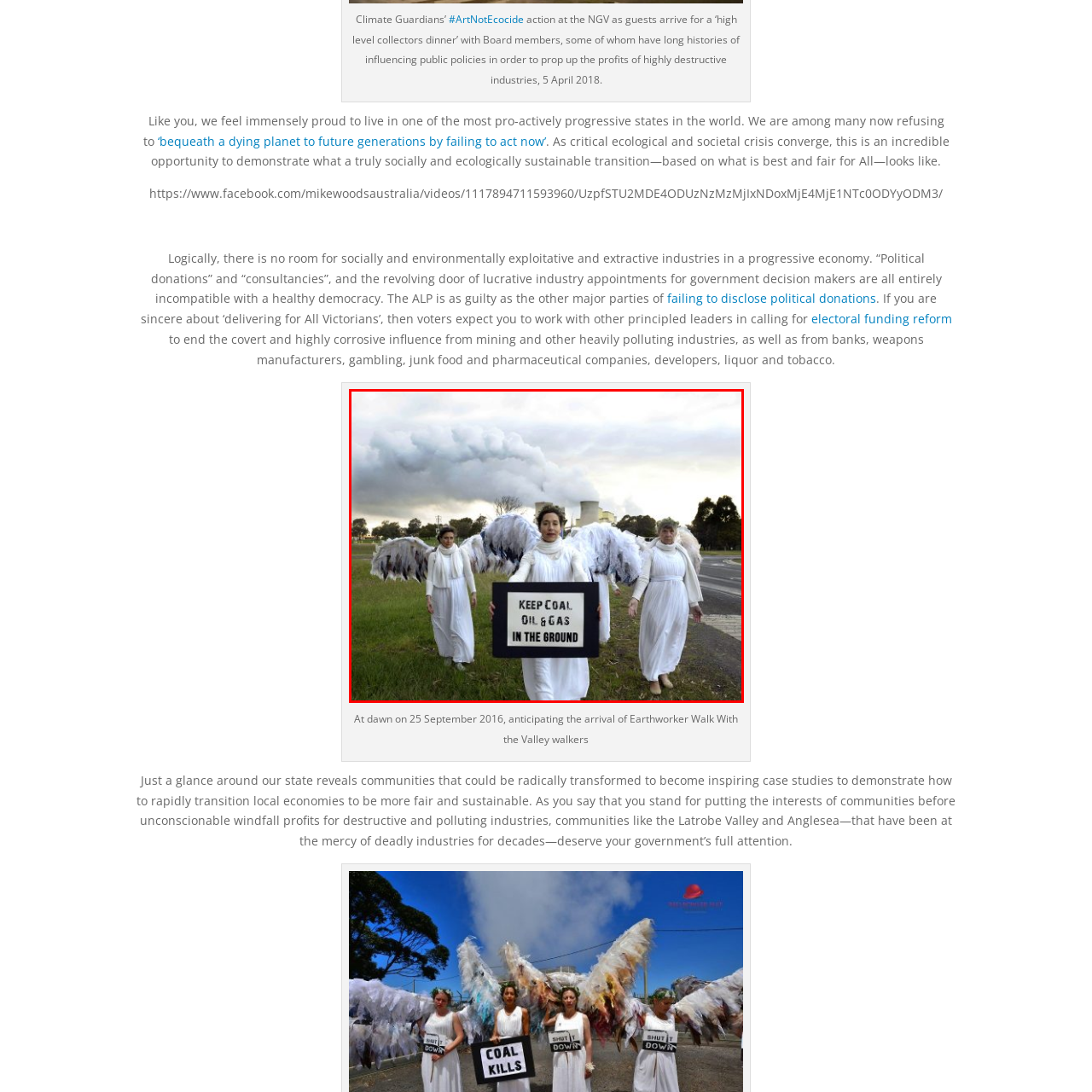What is written on the sign?
Concentrate on the part of the image that is enclosed by the red bounding box and provide a detailed response to the question.

The prominent sign held by the women reads 'KEEP COAL, OIL & GAS IN THE GROUND', which clearly conveys their strong environmental message and plea for action to address climate change.